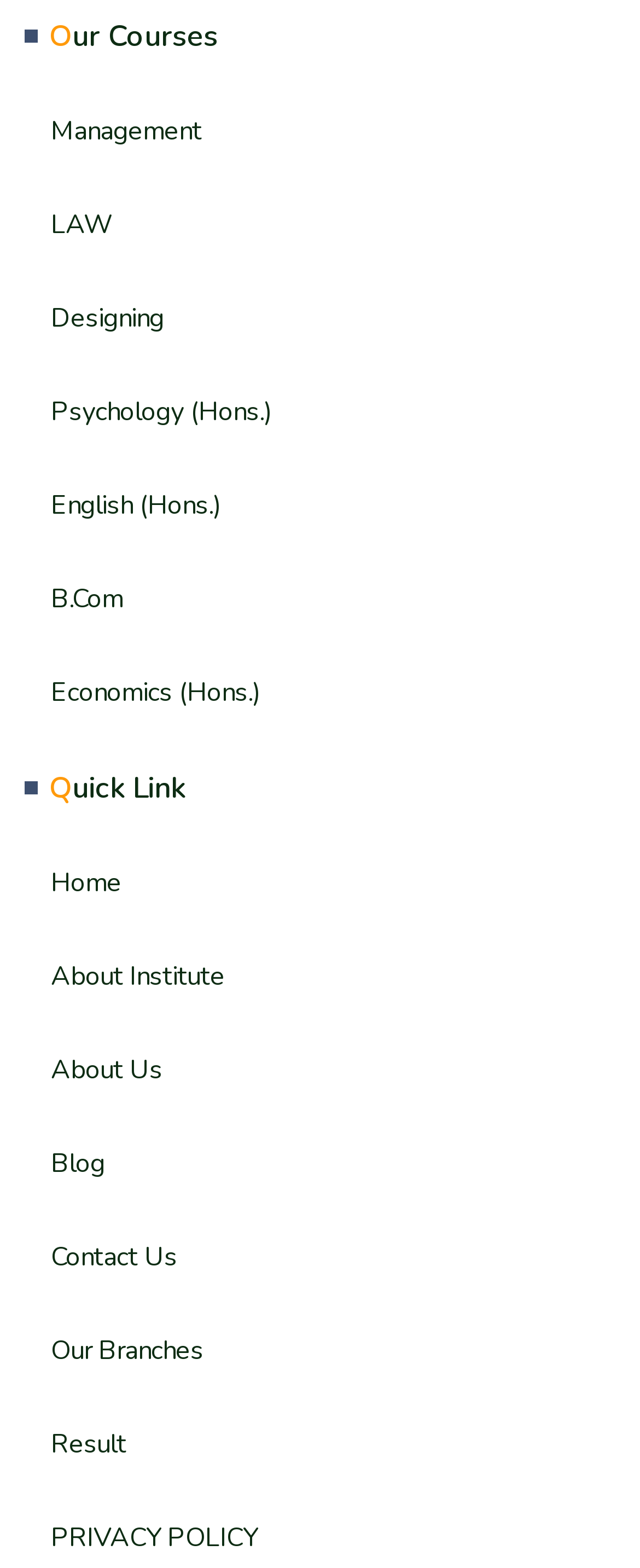Could you highlight the region that needs to be clicked to execute the instruction: "Explore Psychology (Hons.) courses"?

[0.038, 0.241, 0.962, 0.285]